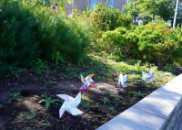What do the colors of the pinwheels symbolize?
Based on the visual content, answer with a single word or a brief phrase.

Hope and unity